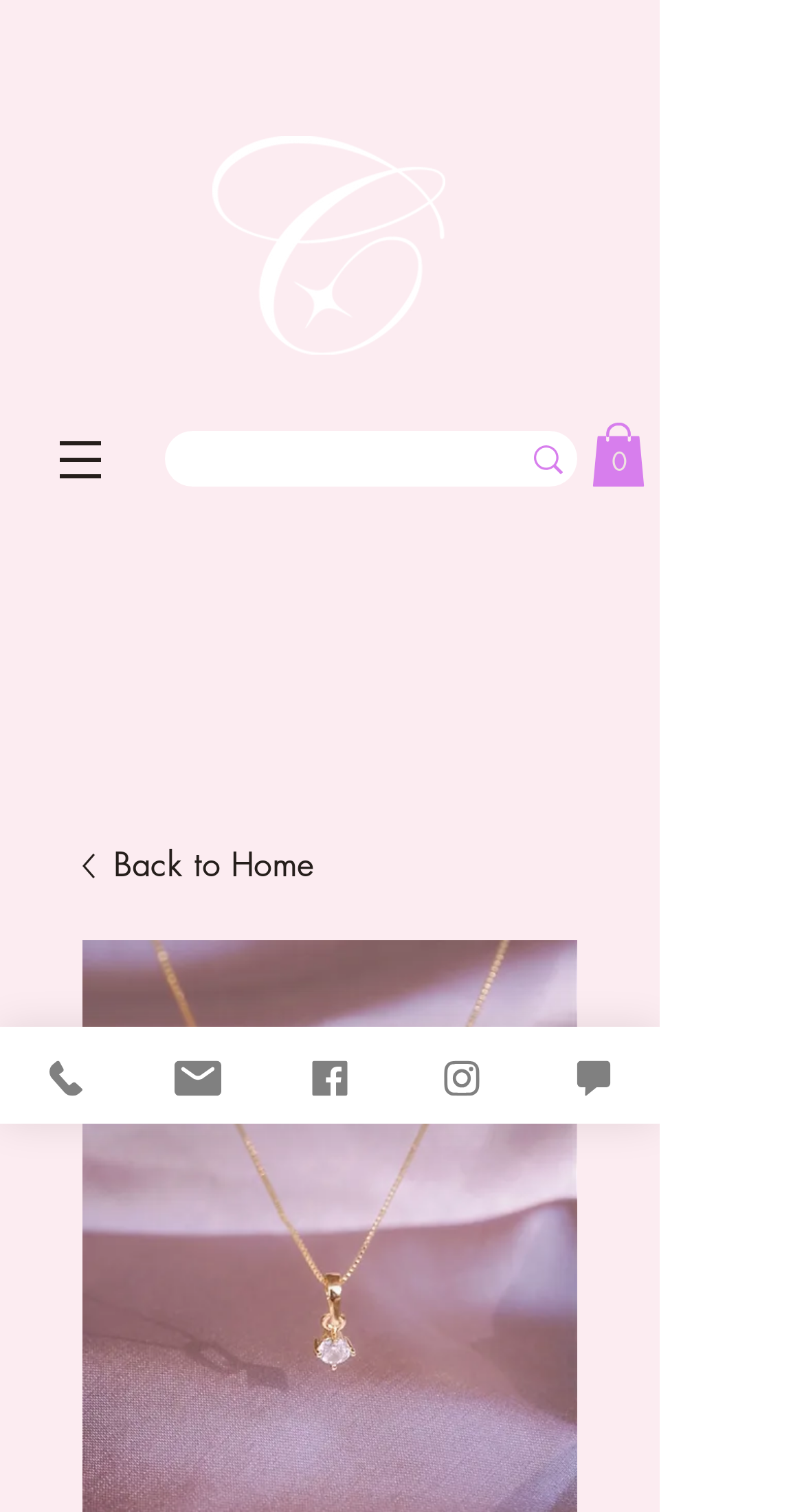Please locate the clickable area by providing the bounding box coordinates to follow this instruction: "Go back to home page".

[0.103, 0.556, 0.718, 0.589]